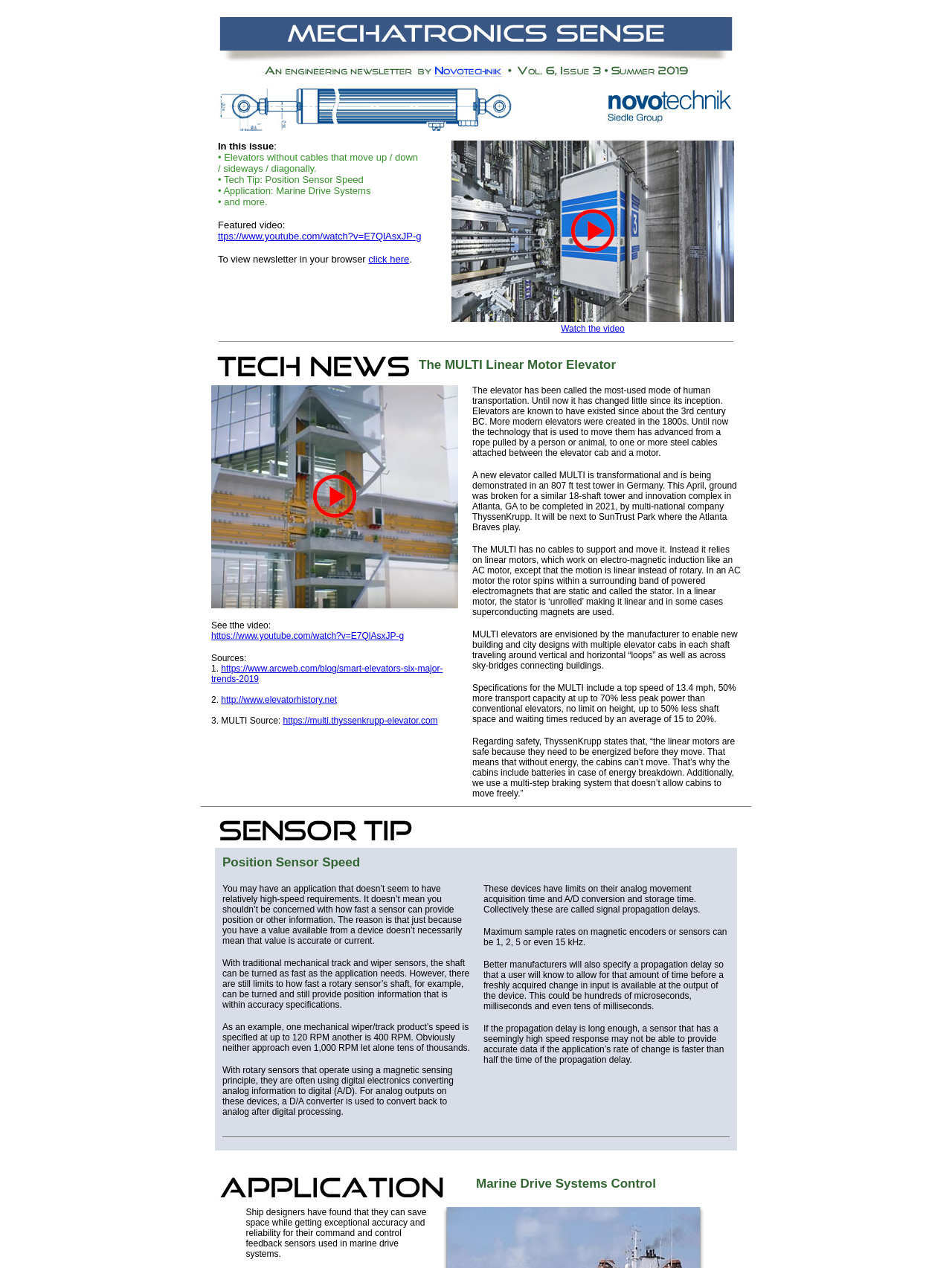Find the bounding box coordinates of the clickable area that will achieve the following instruction: "Explore Marine Drive Systems Control".

[0.211, 0.918, 0.789, 0.951]